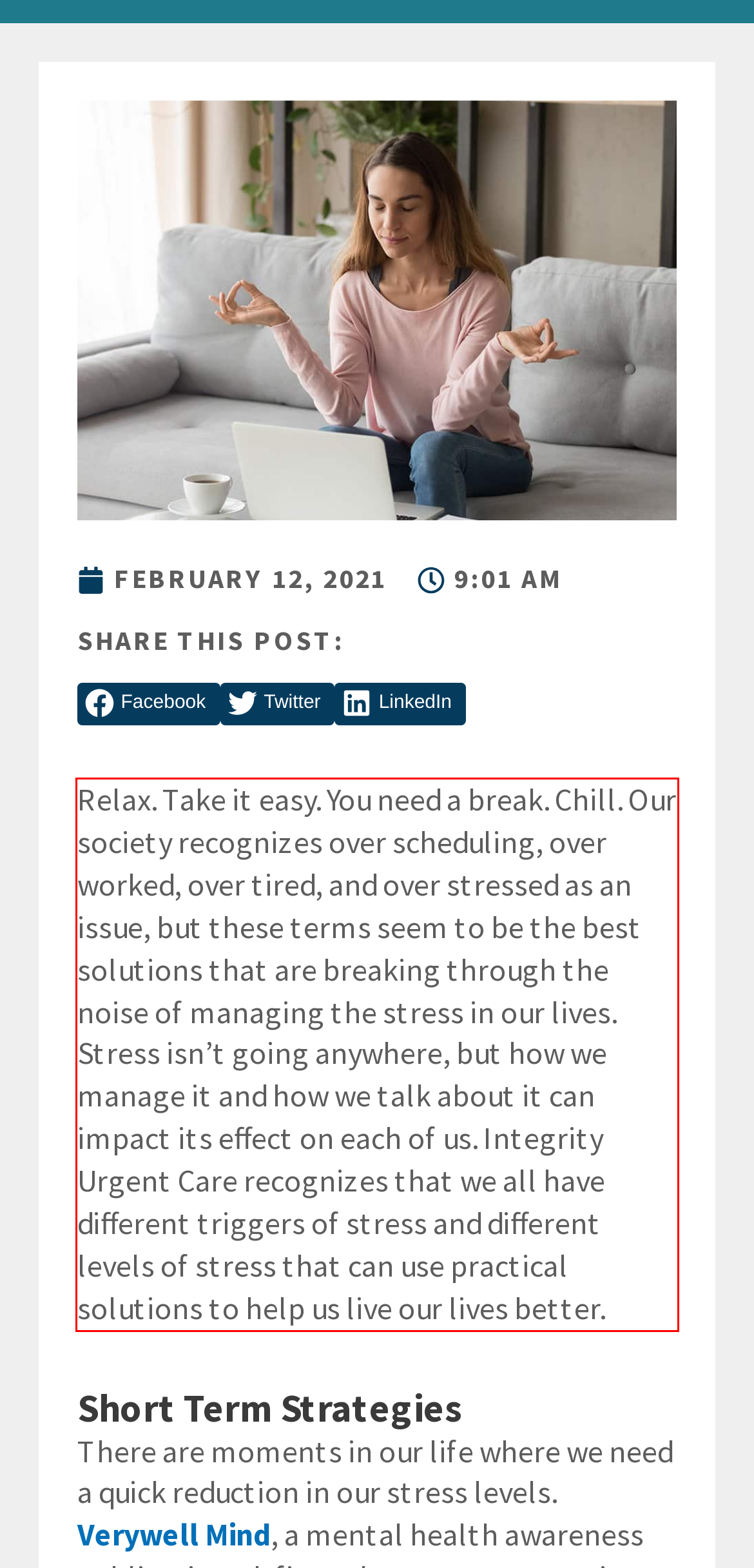You are presented with a screenshot containing a red rectangle. Extract the text found inside this red bounding box.

Relax. Take it easy. You need a break. Chill. Our society recognizes over scheduling, over worked, over tired, and over stressed as an issue, but these terms seem to be the best solutions that are breaking through the noise of managing the stress in our lives. Stress isn’t going anywhere, but how we manage it and how we talk about it can impact its effect on each of us. Integrity Urgent Care recognizes that we all have different triggers of stress and different levels of stress that can use practical solutions to help us live our lives better.